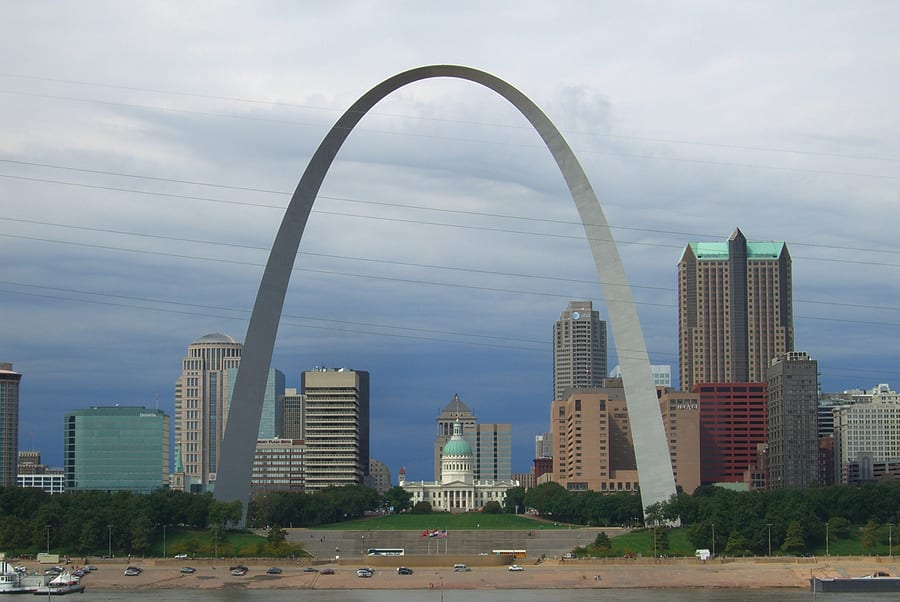What is the color of the clouds in the image?
Look at the screenshot and respond with a single word or phrase.

Soft, moody